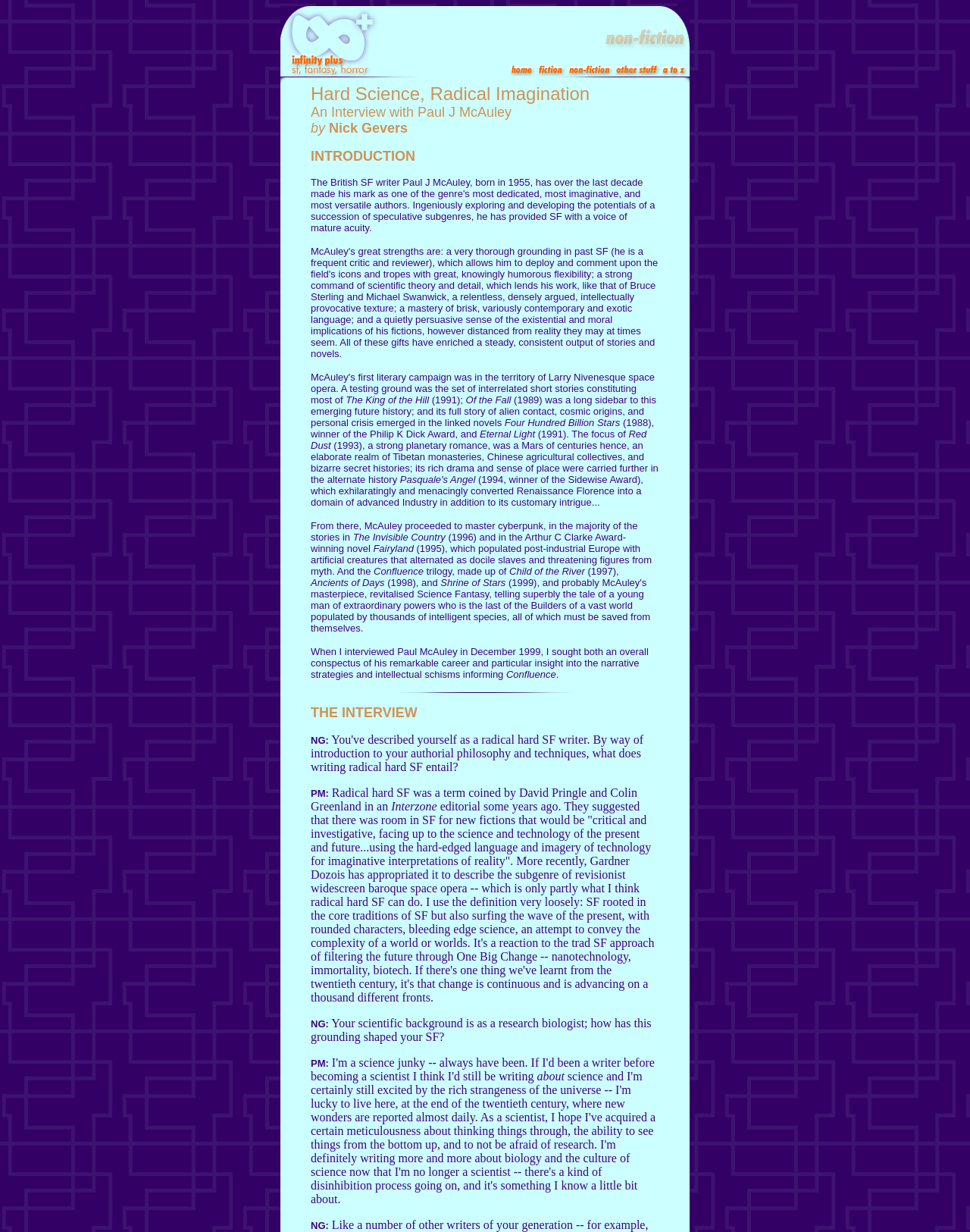Using the webpage screenshot, find the UI element described by alt="a to z". Provide the bounding box coordinates in the format (top-left x, top-left y, bottom-right x, bottom-right y), ensuring all values are floating point numbers between 0 and 1.

[0.682, 0.054, 0.711, 0.064]